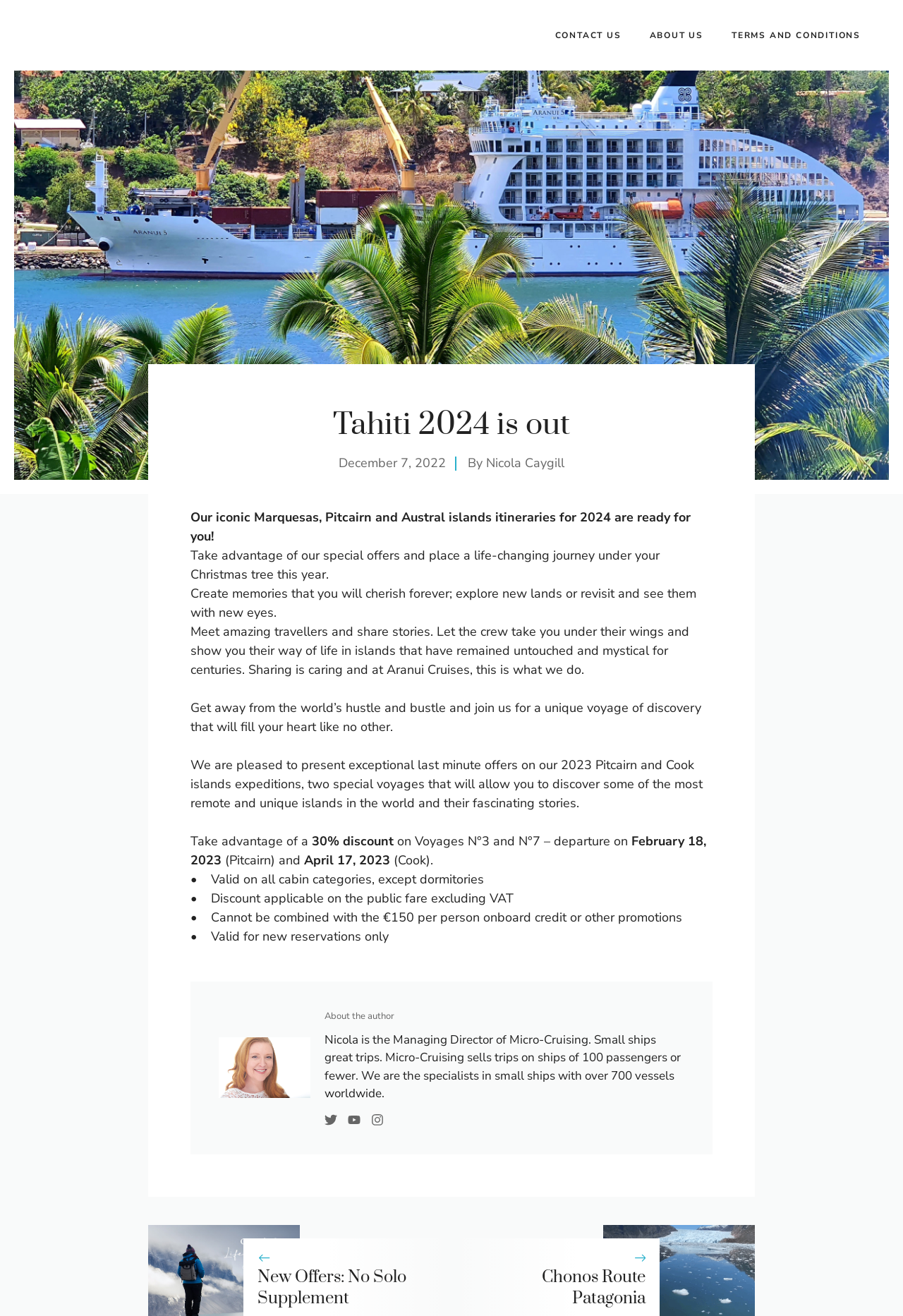Find the bounding box of the element with the following description: "Terms and Conditions". The coordinates must be four float numbers between 0 and 1, formatted as [left, top, right, bottom].

[0.795, 0.011, 0.969, 0.043]